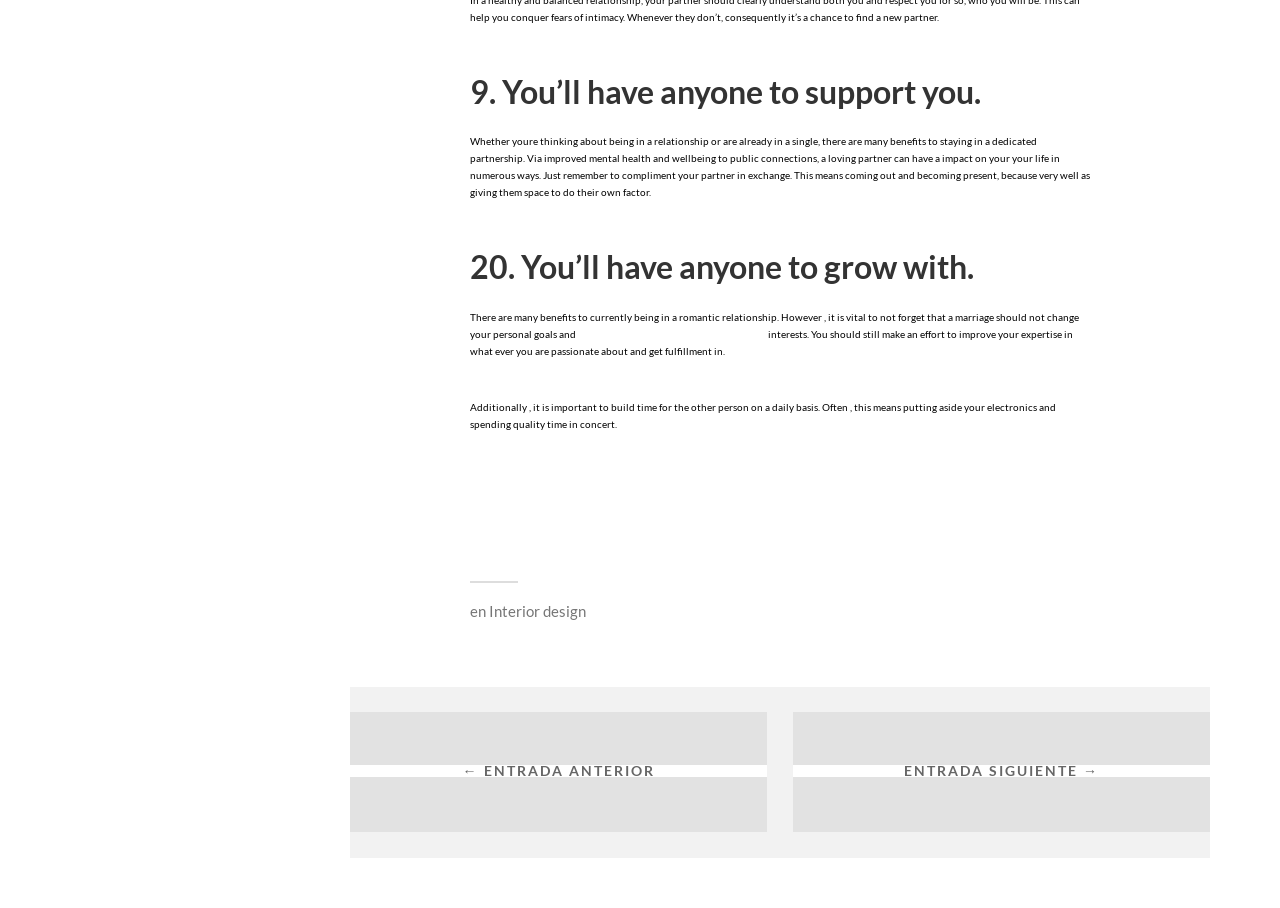What is the URL of the link related to love languages?
Use the information from the screenshot to give a comprehensive response to the question.

The webpage contains a link to a website about love languages, which is https://www.5lovelanguages.com/profile/.